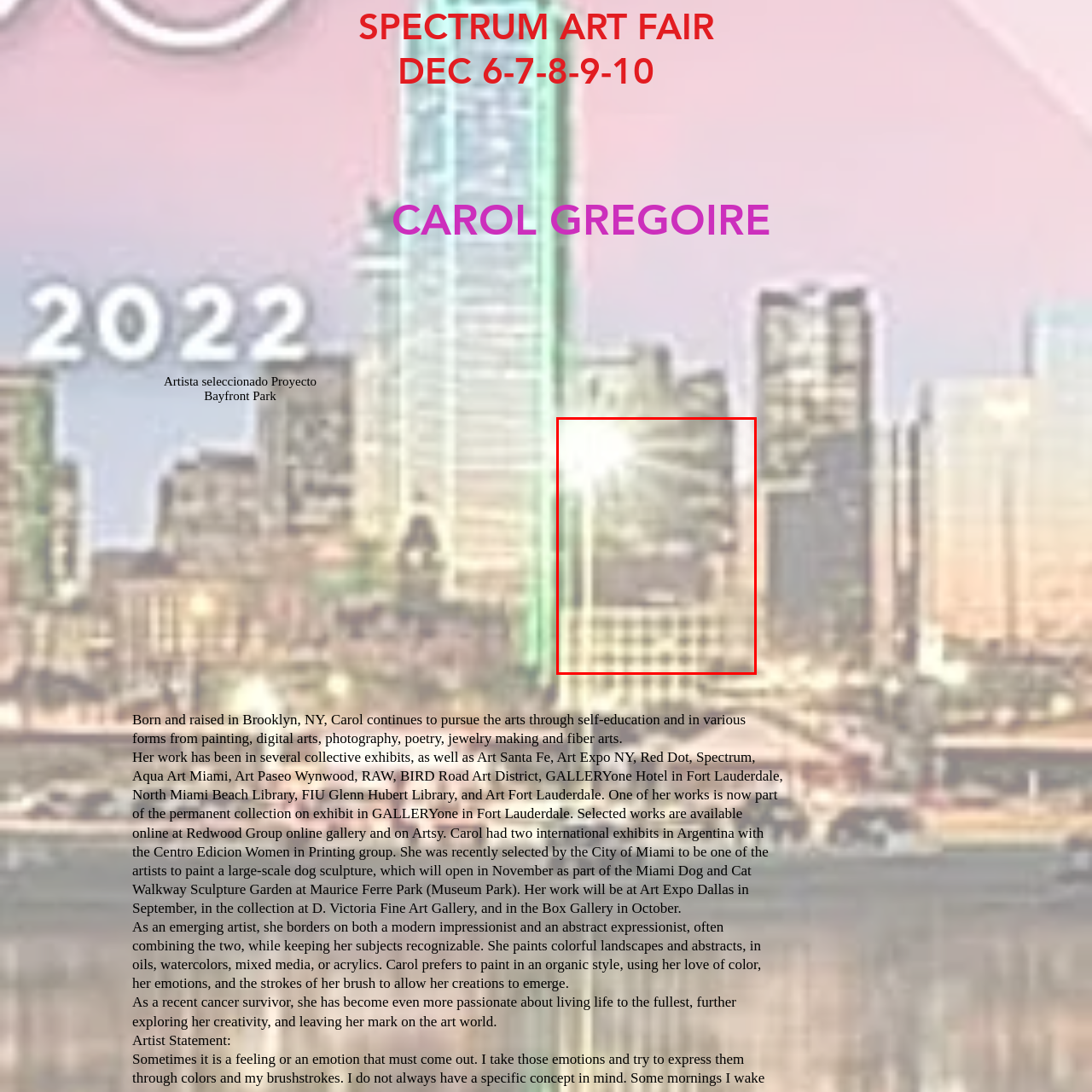Focus on the content within the red bounding box and answer this question using a single word or phrase: What themes may be reflected in the image?

Modernity and artistic expression